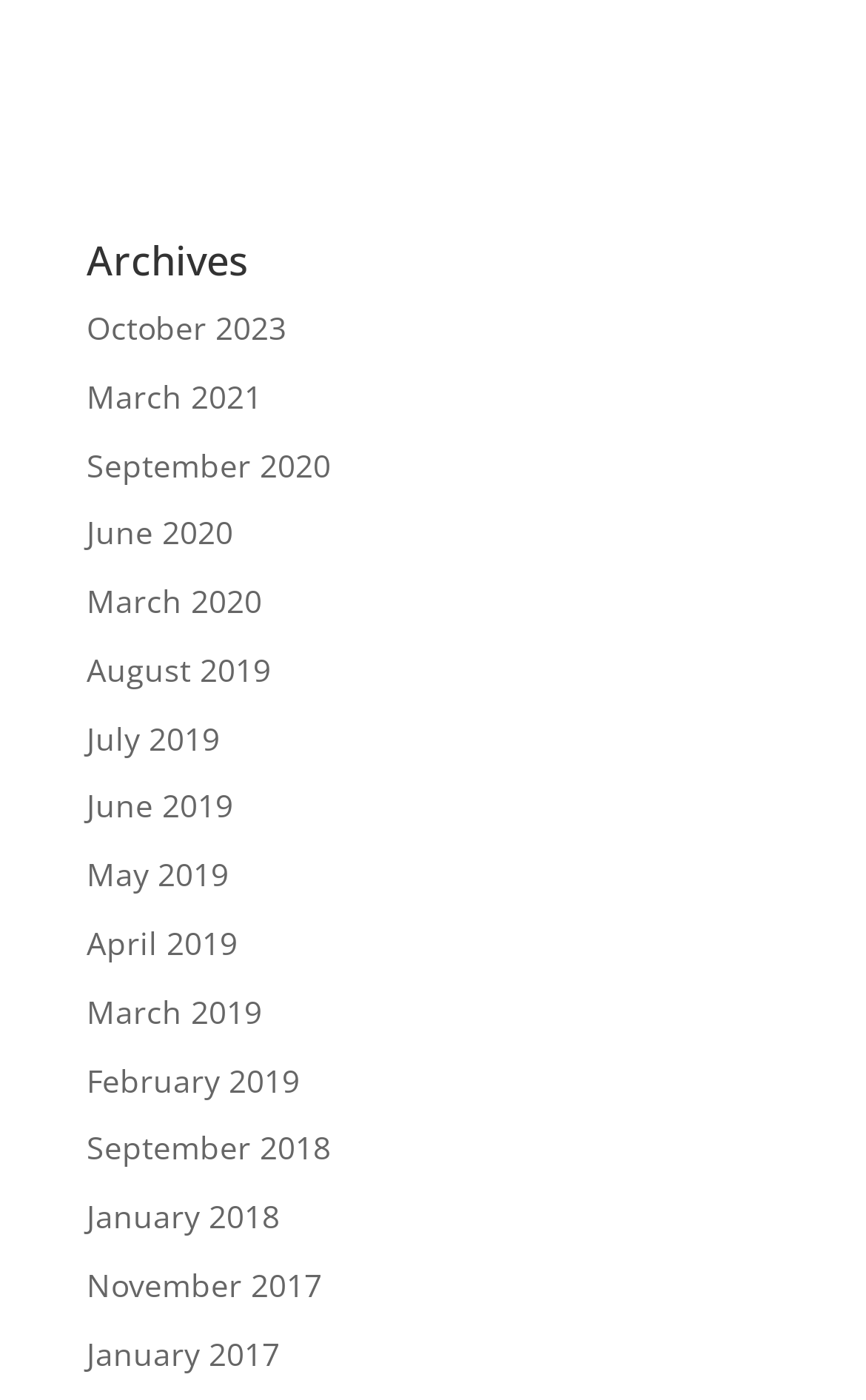Show the bounding box coordinates of the region that should be clicked to follow the instruction: "view September 2020 archives."

[0.1, 0.316, 0.382, 0.347]